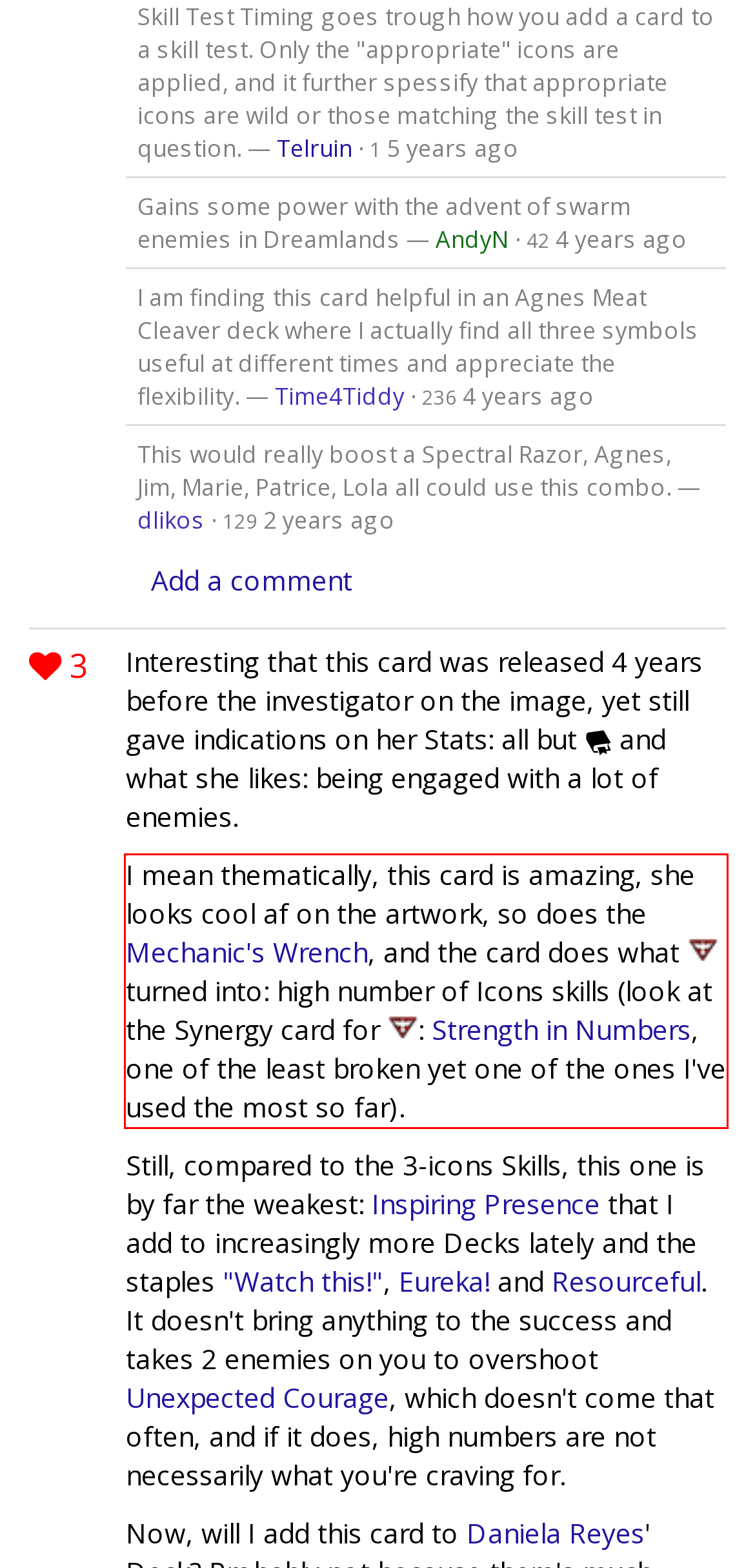Please perform OCR on the UI element surrounded by the red bounding box in the given webpage screenshot and extract its text content.

I mean thematically, this card is amazing, she looks cool af on the artwork, so does the Mechanic's Wrench, and the card does what turned into: high number of Icons skills (look at the Synergy card for : Strength in Numbers, one of the least broken yet one of the ones I've used the most so far).